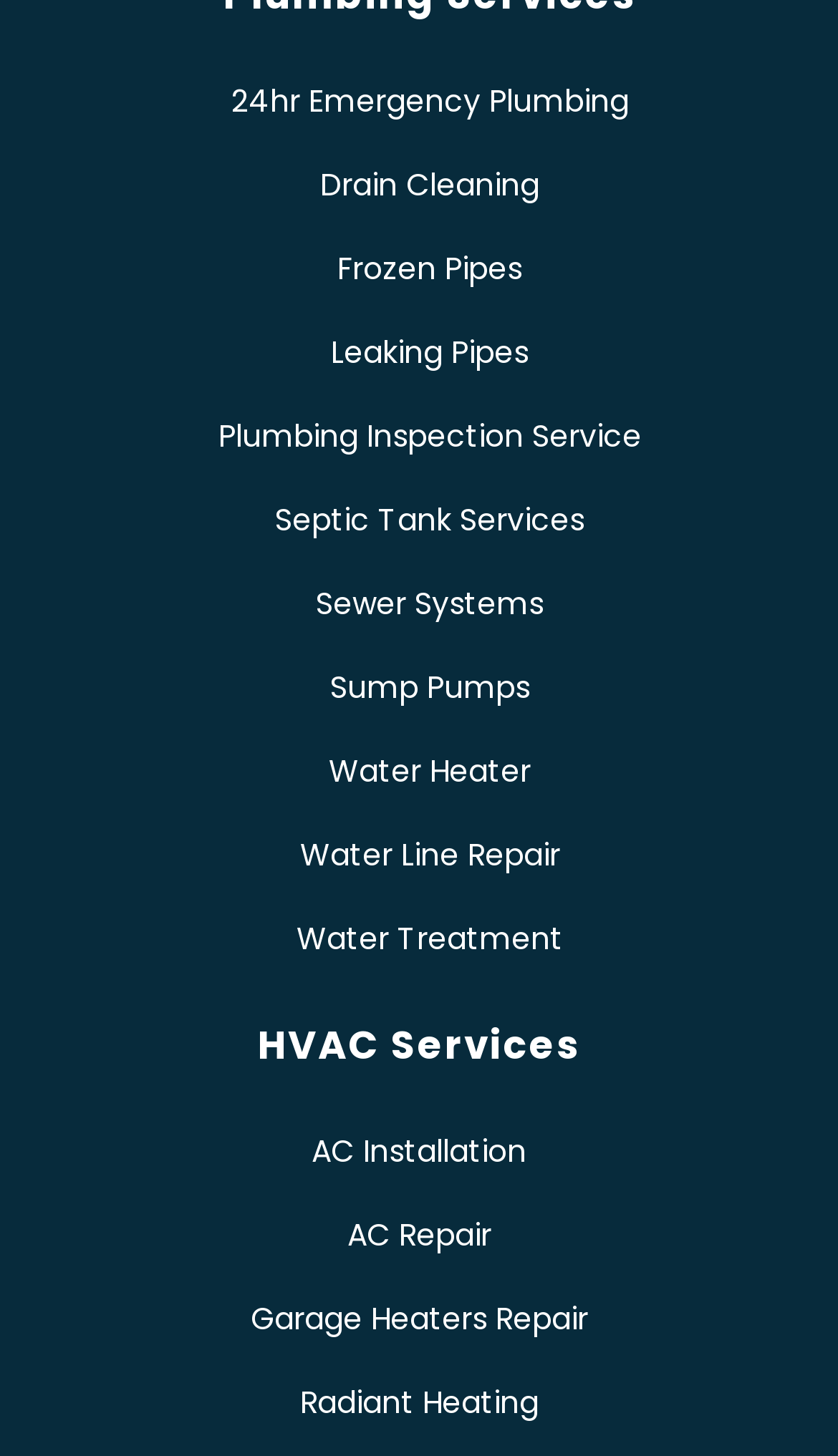Identify the bounding box coordinates of the clickable section necessary to follow the following instruction: "View Plumbing Inspection Service". The coordinates should be presented as four float numbers from 0 to 1, i.e., [left, top, right, bottom].

[0.077, 0.285, 0.949, 0.316]